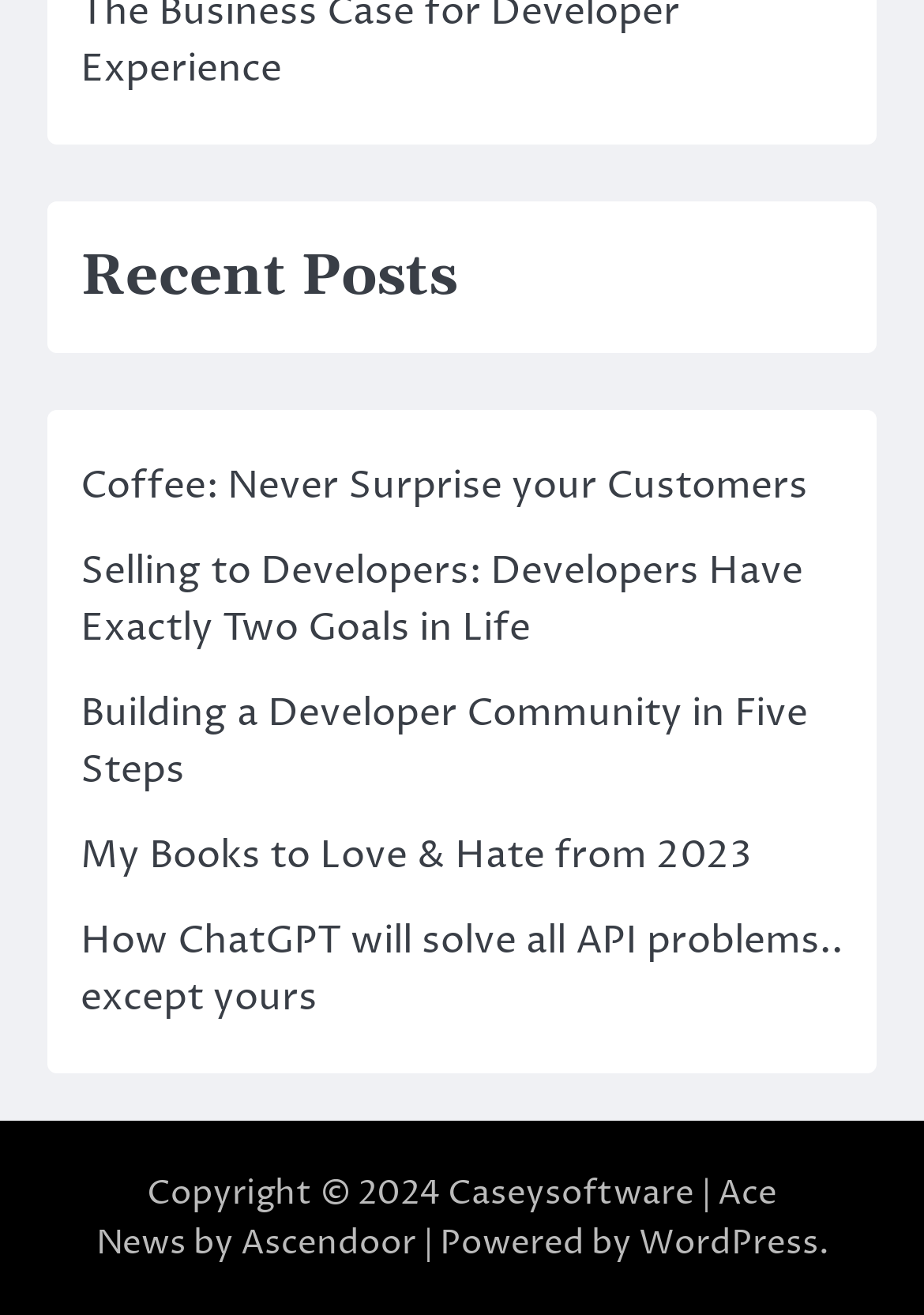Could you locate the bounding box coordinates for the section that should be clicked to accomplish this task: "read 'Coffee: Never Surprise your Customers'".

[0.087, 0.35, 0.874, 0.39]